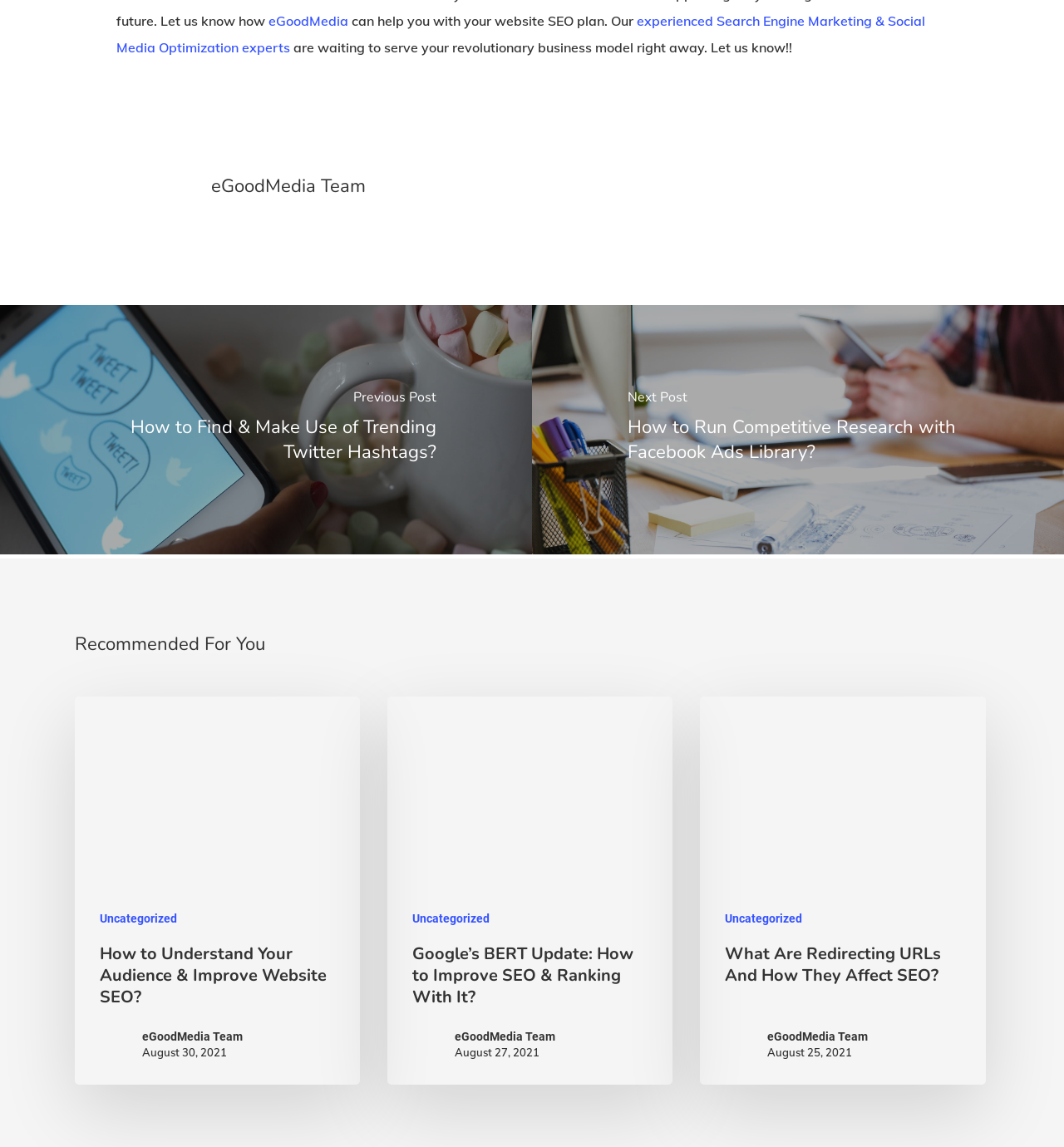Please reply to the following question using a single word or phrase: 
What is the date of the post 'How to Understand Your Audience & Improve Website SEO?'?

August 30, 2021